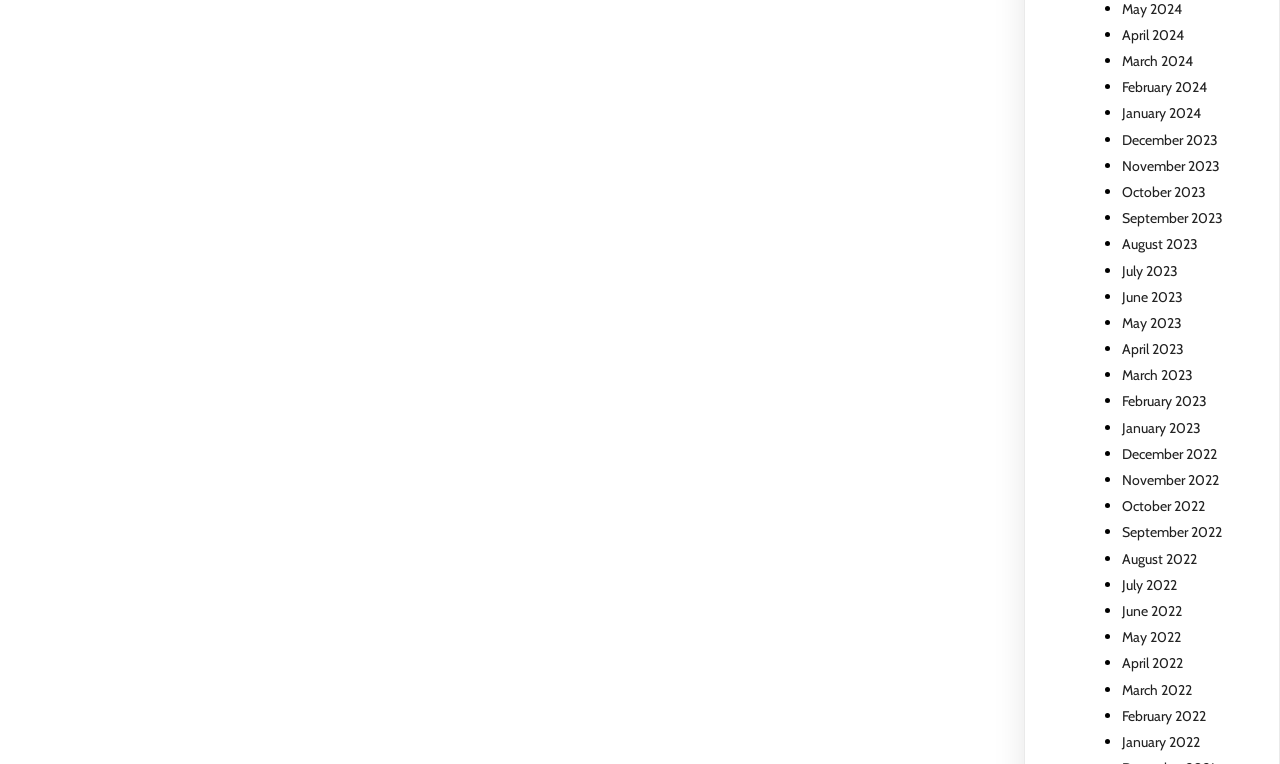Please identify the bounding box coordinates of the element that needs to be clicked to execute the following command: "View April 2024". Provide the bounding box using four float numbers between 0 and 1, formatted as [left, top, right, bottom].

[0.877, 0.034, 0.925, 0.057]